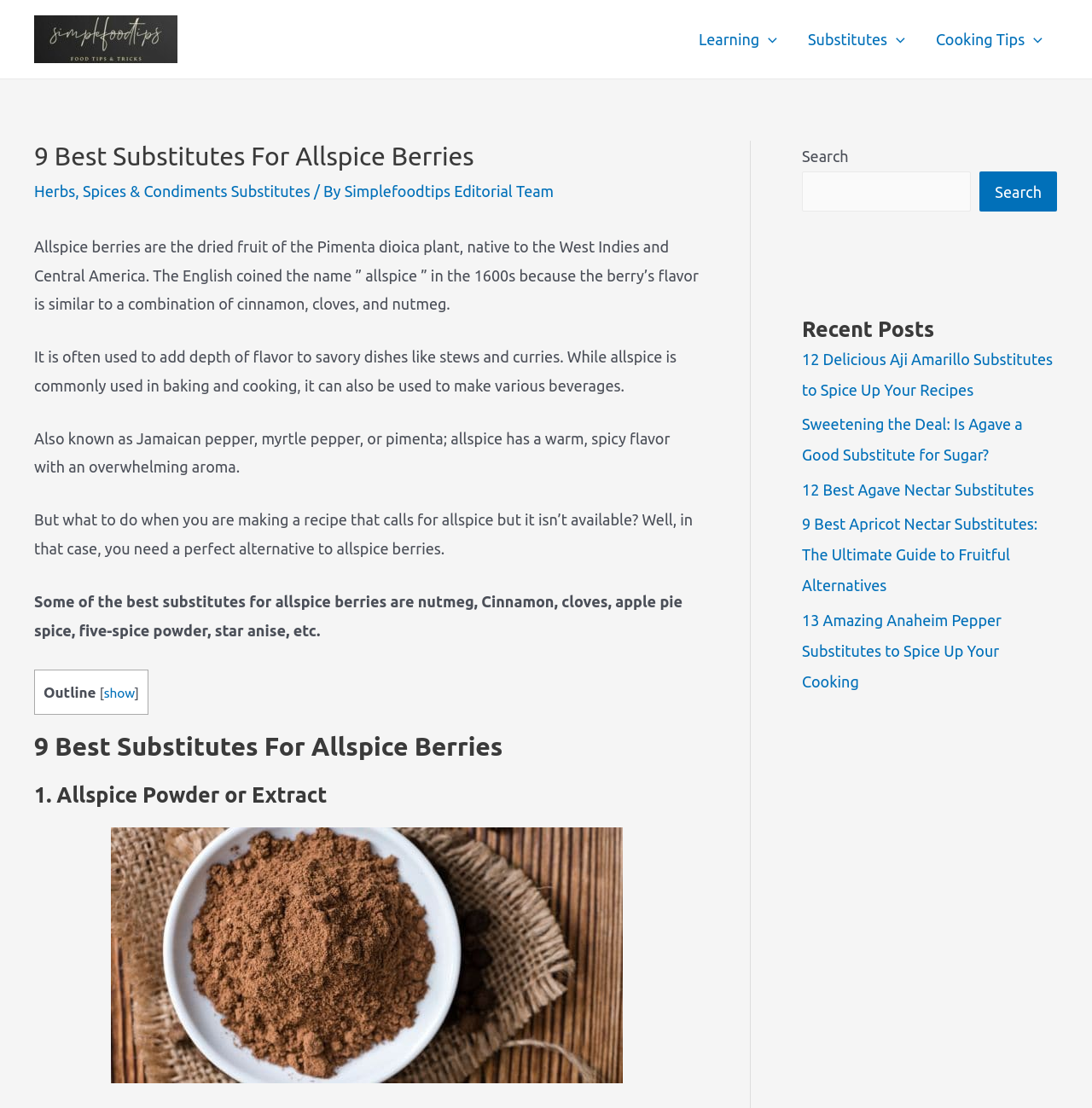Determine the bounding box for the described UI element: "parent_node: Learning aria-label="Menu Toggle"".

[0.695, 0.008, 0.712, 0.062]